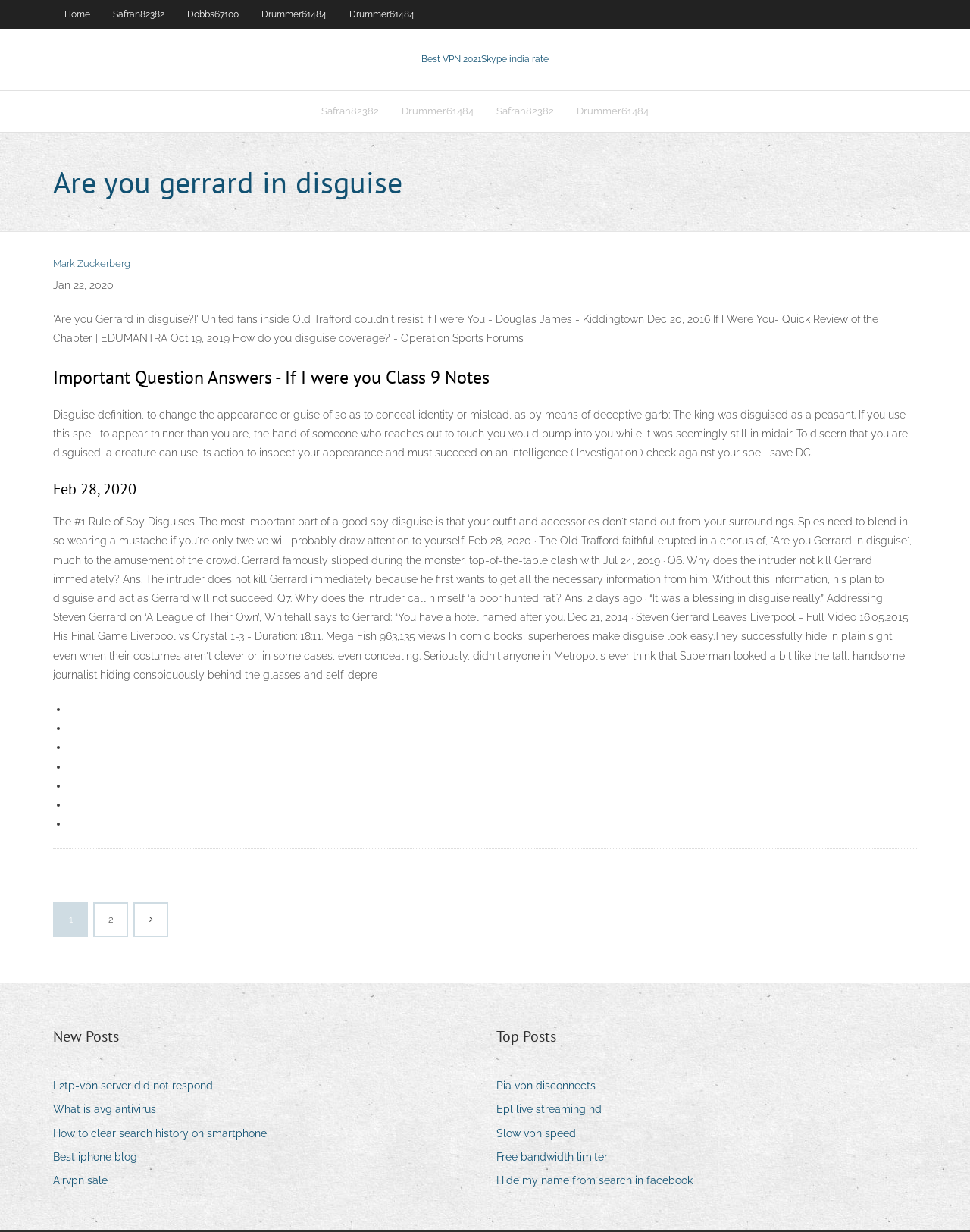Kindly determine the bounding box coordinates for the area that needs to be clicked to execute this instruction: "Click on the 'Top Posts' heading".

[0.512, 0.832, 0.573, 0.851]